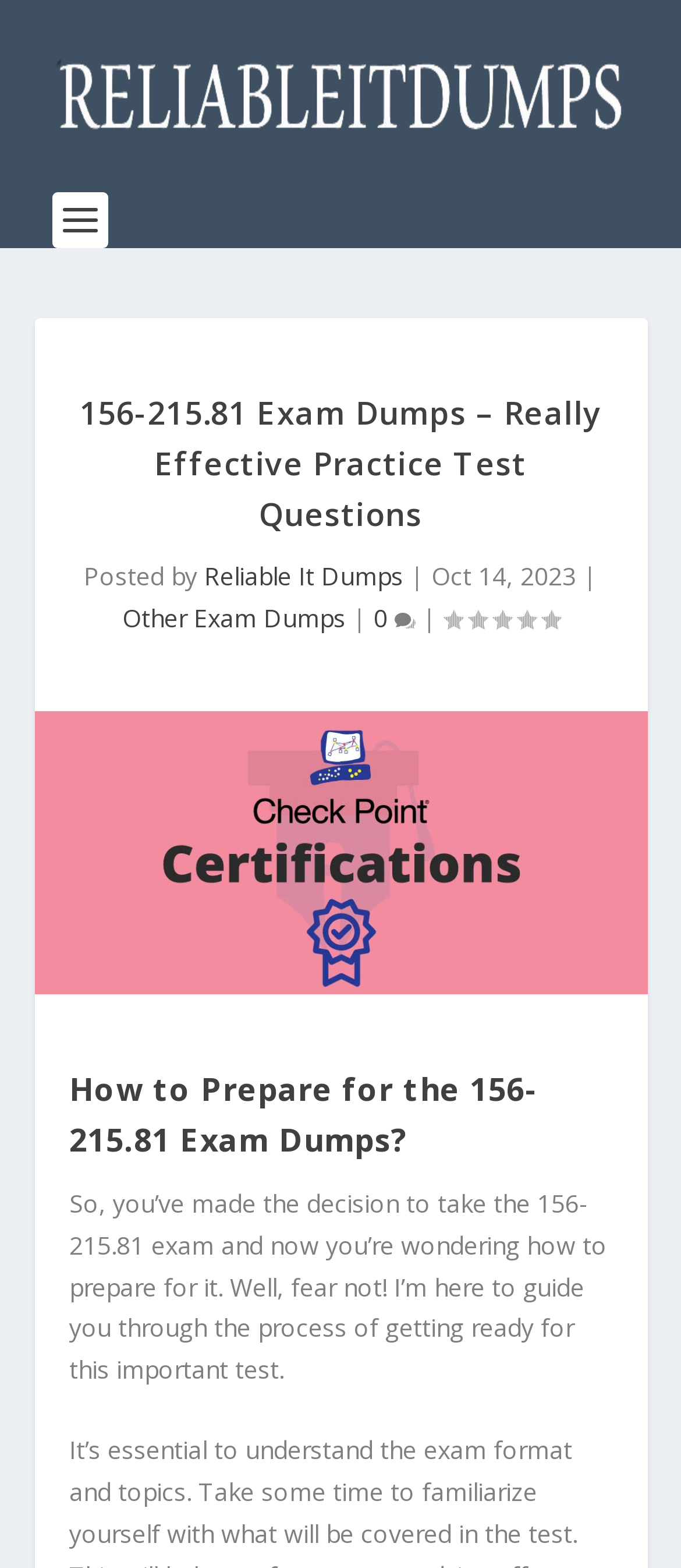Respond with a single word or phrase to the following question:
Who posted the article?

Reliable It Dumps